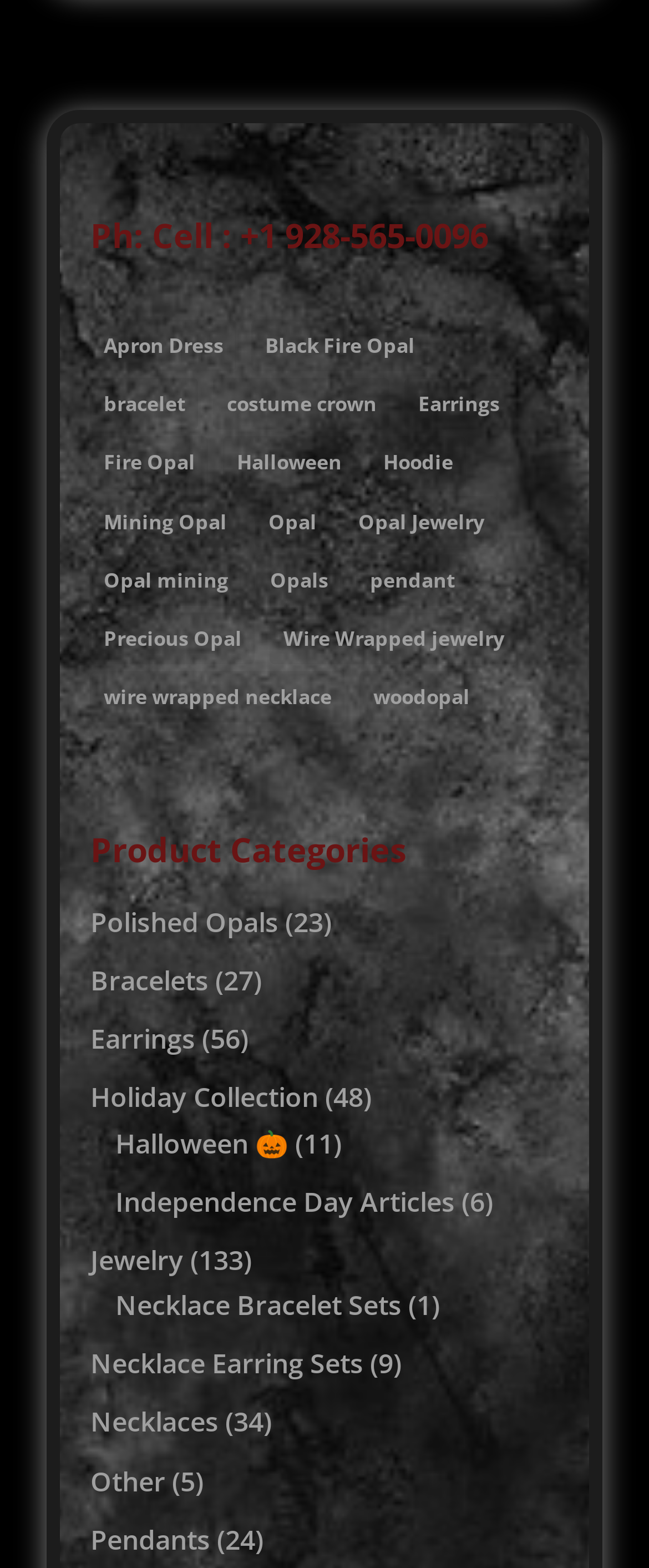Find the bounding box coordinates of the element to click in order to complete this instruction: "go to 'My Little Babog Family Lifestyle Travel Blog'". The bounding box coordinates must be four float numbers between 0 and 1, denoted as [left, top, right, bottom].

None